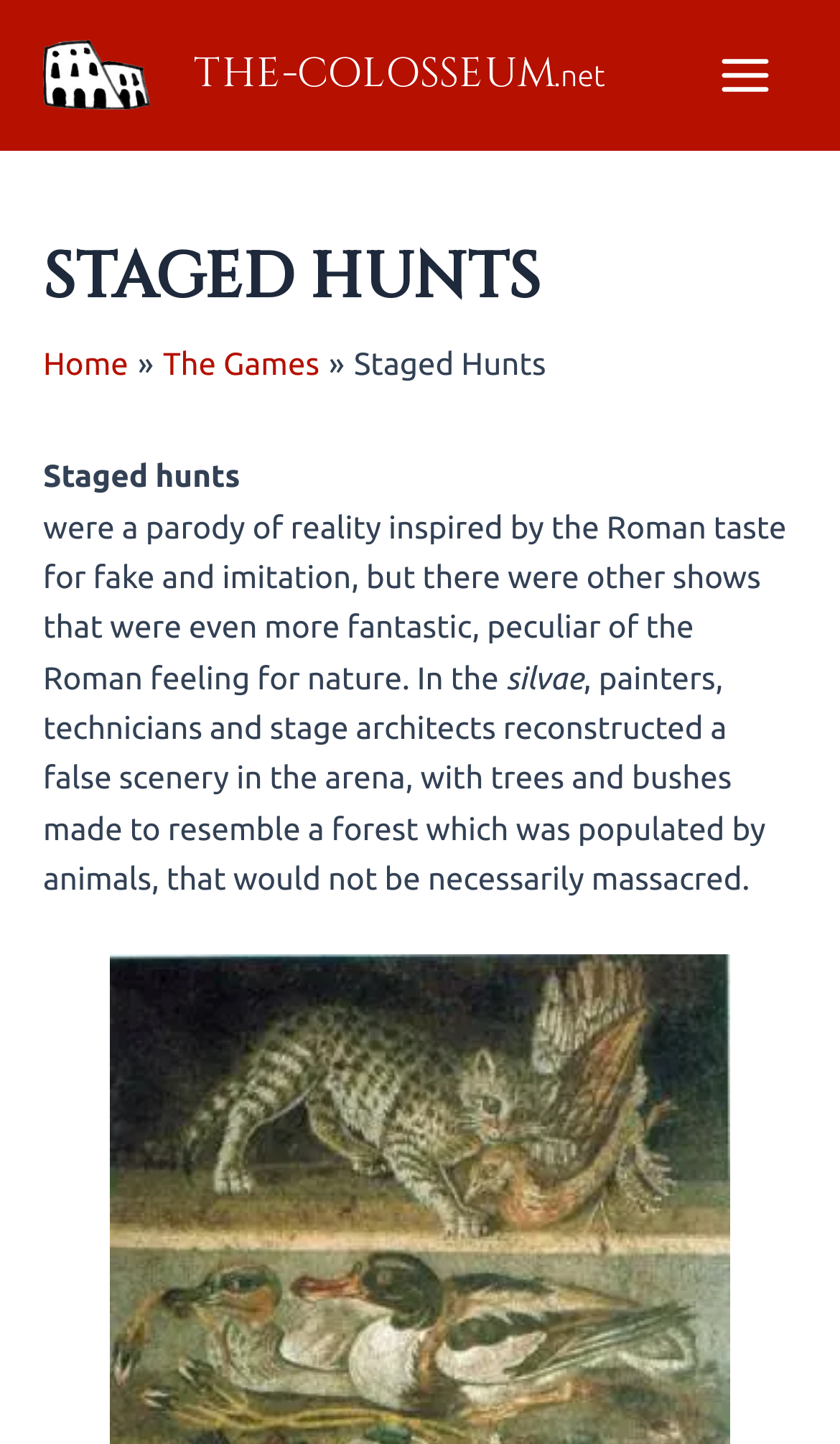What is the theme of the text in the middle of the webpage?
Please provide a single word or phrase in response based on the screenshot.

Roman games